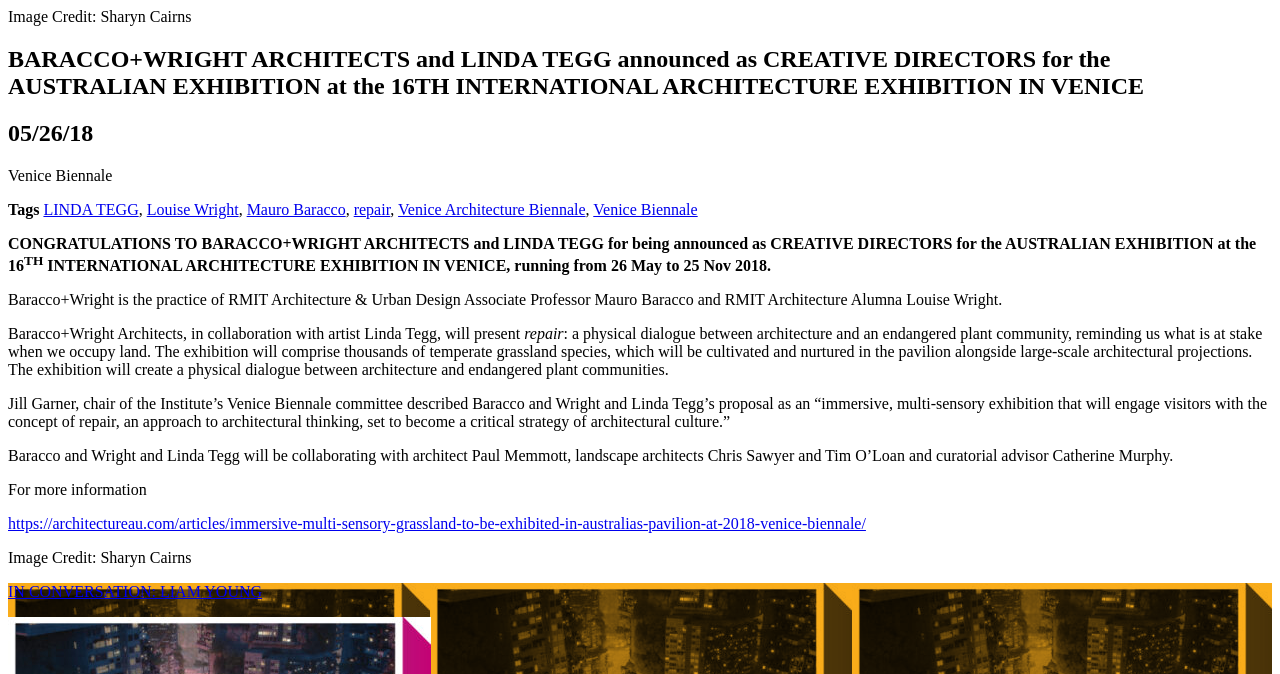Provide an in-depth caption for the elements present on the webpage.

This webpage appears to be an article or news page about the Australian exhibition at the 16th International Architecture Exhibition in Venice. At the top of the page, there is a heading that announces Baracco+Wright Architects and Linda Tegg as the creative directors for the exhibition. Below this heading, there is a date "05/26/18" and a label "Venice Biennale". 

On the left side of the page, there are several links to related tags, including names of people involved in the project, such as Linda Tegg, Louise Wright, and Mauro Baracco, as well as keywords like "repair" and "Venice Architecture Biennale". 

The main content of the page is a long article that congratulates Baracco+Wright Architects and Linda Tegg on their appointment as creative directors. The article describes the exhibition, titled "repair", which will feature a physical dialogue between architecture and an endangered plant community. The exhibition will include thousands of temperate grassland species and large-scale architectural projections. 

There are two instances of the text "Image Credit: Sharyn Cairns" on the page, likely indicating the source of an image that is not described in the accessibility tree. The image is likely located at the top and bottom of the page, respectively.